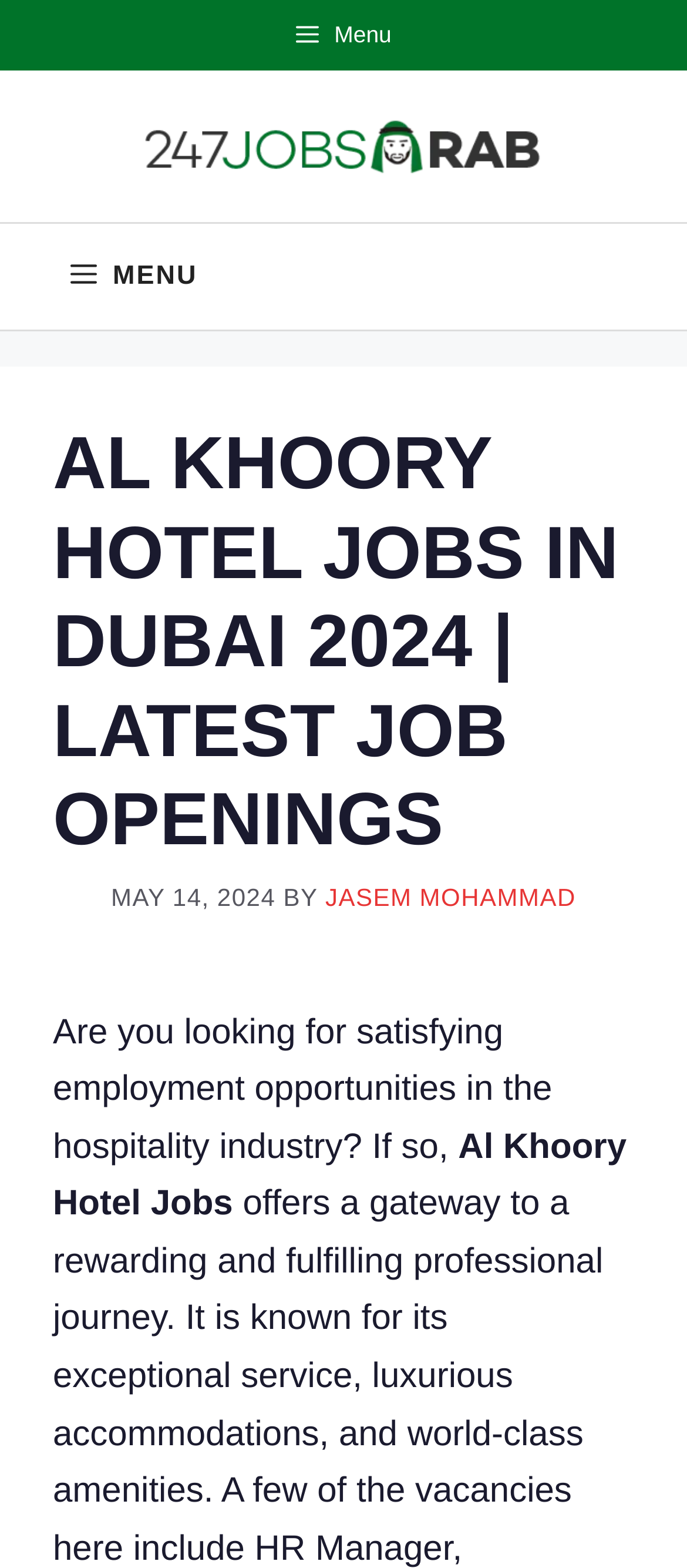When was the latest job posting?
Use the image to answer the question with a single word or phrase.

MAY 14, 2024